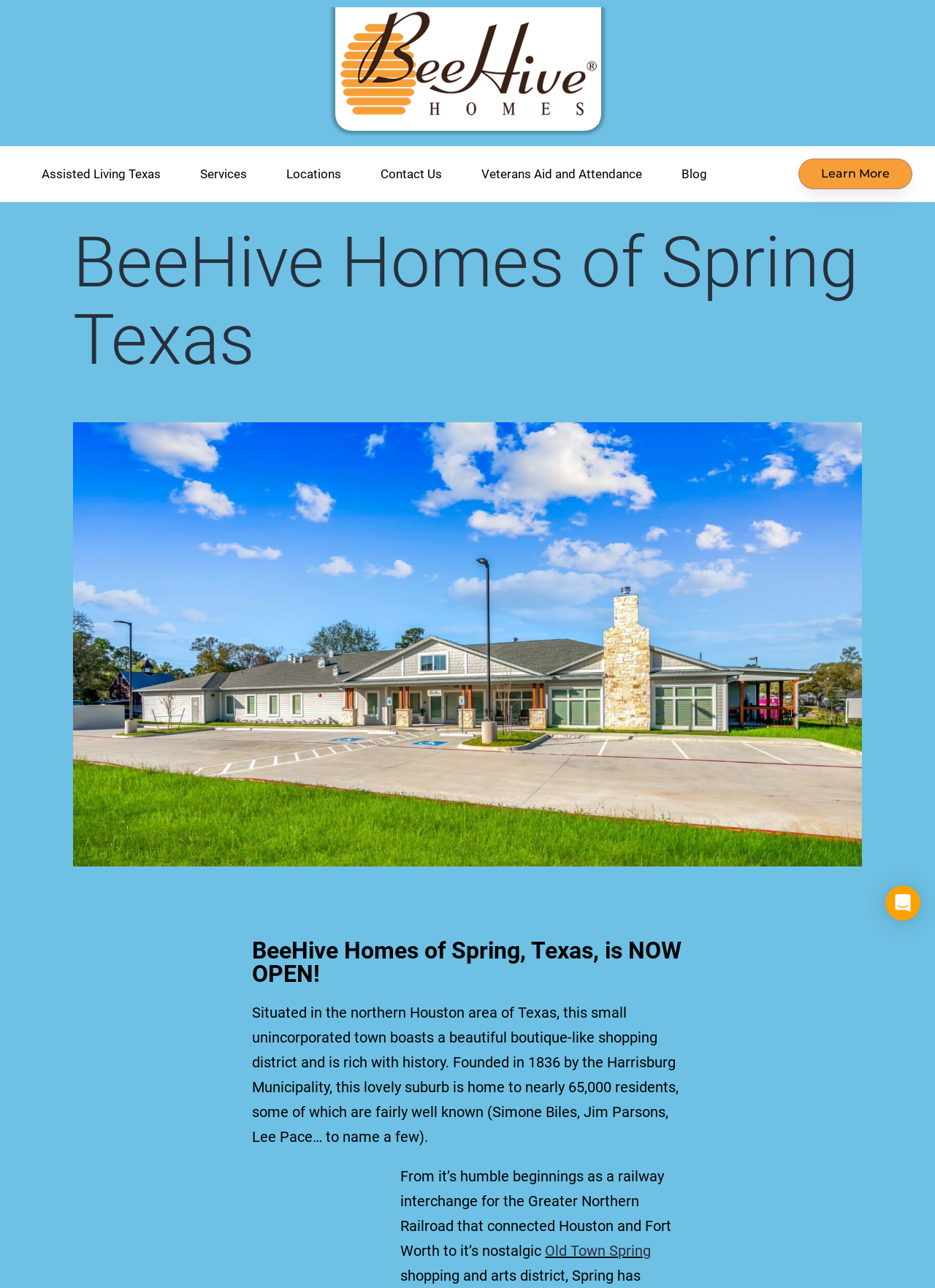Give a one-word or short phrase answer to the question: 
What is the location of the town where BeeHive Homes is situated?

northern Houston area of Texas